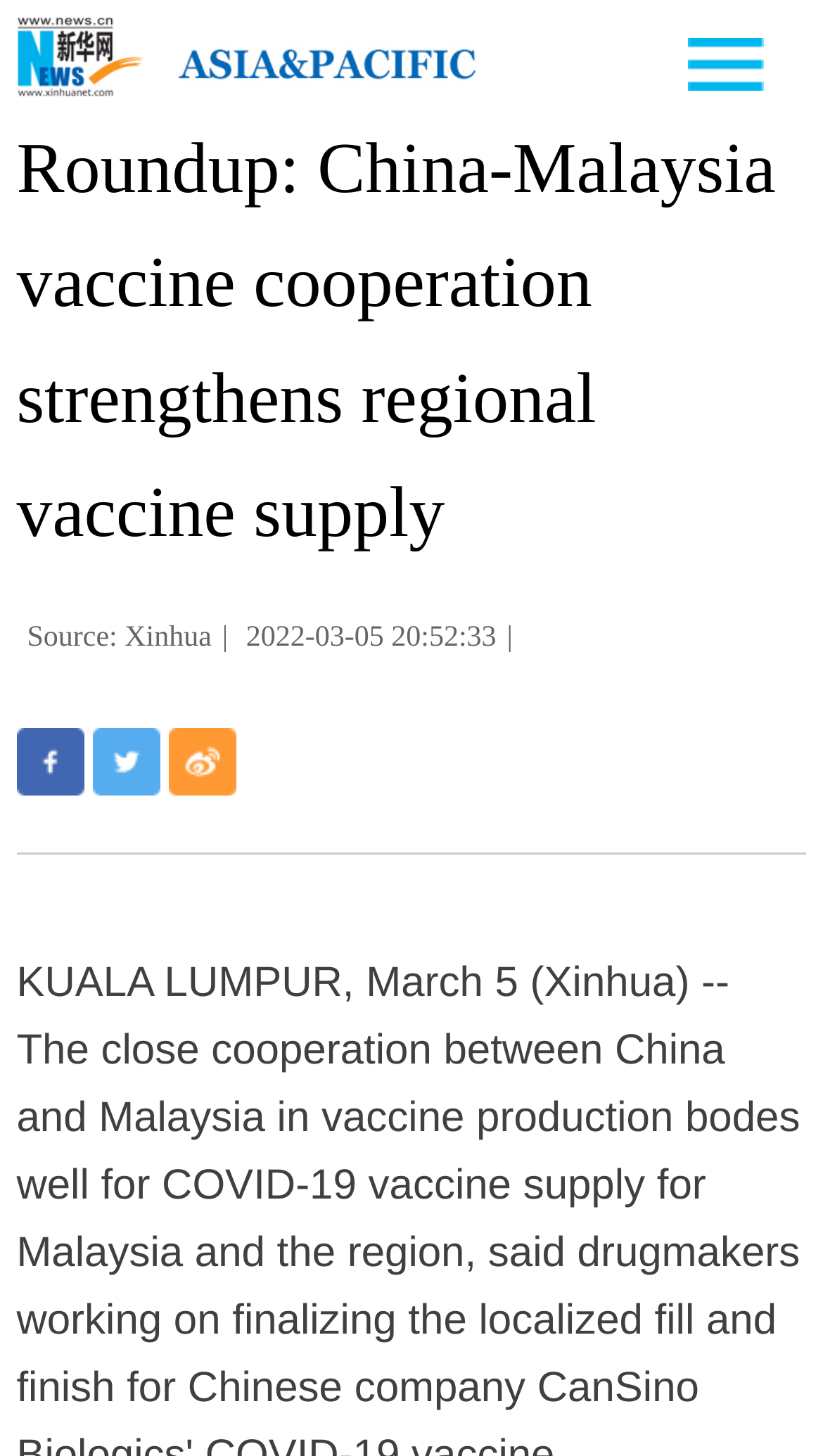What is the date of the article?
Using the image provided, answer with just one word or phrase.

2022-03-05